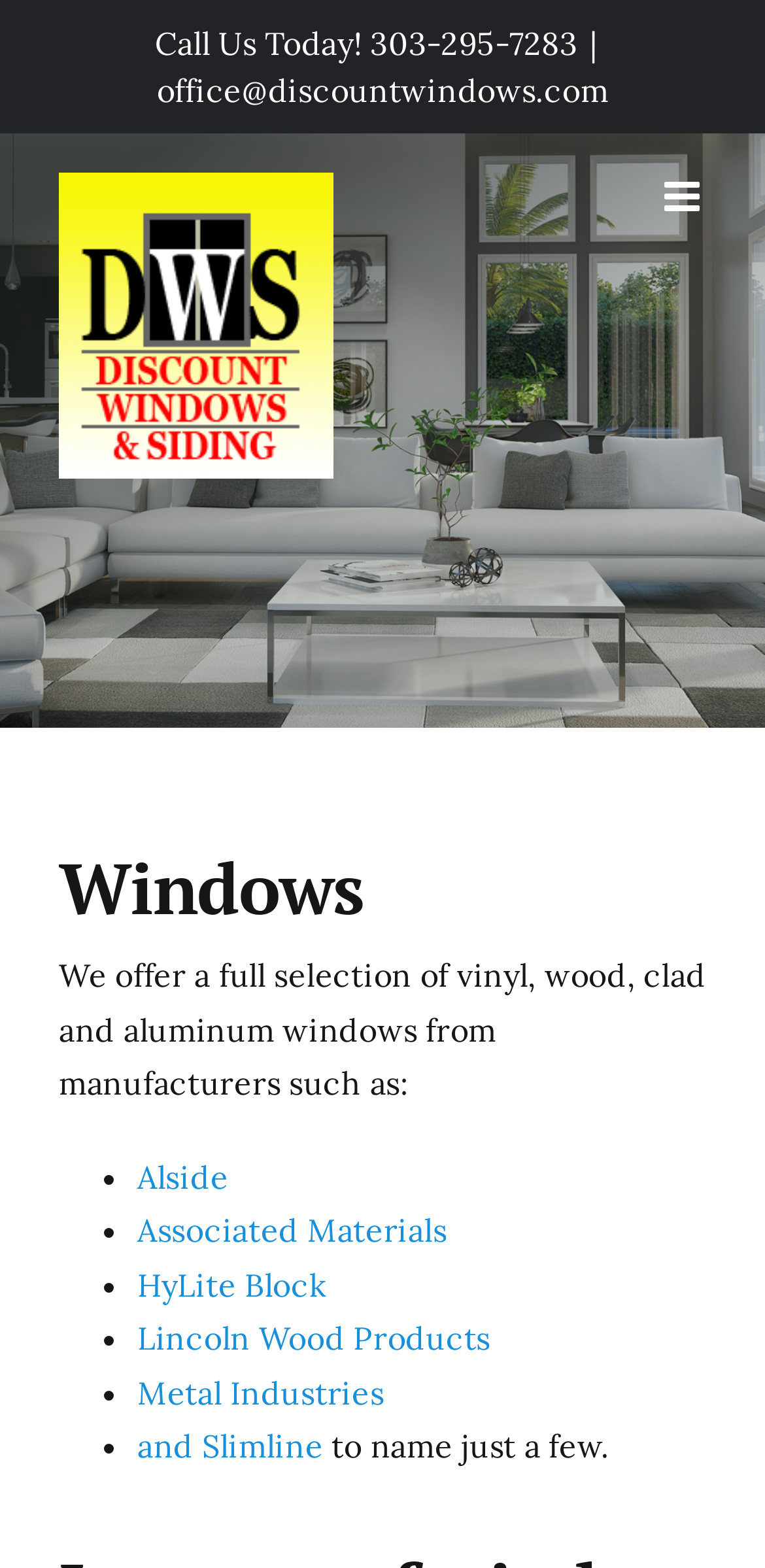What is the email address to contact?
Refer to the image and provide a concise answer in one word or phrase.

office@discountwindows.com